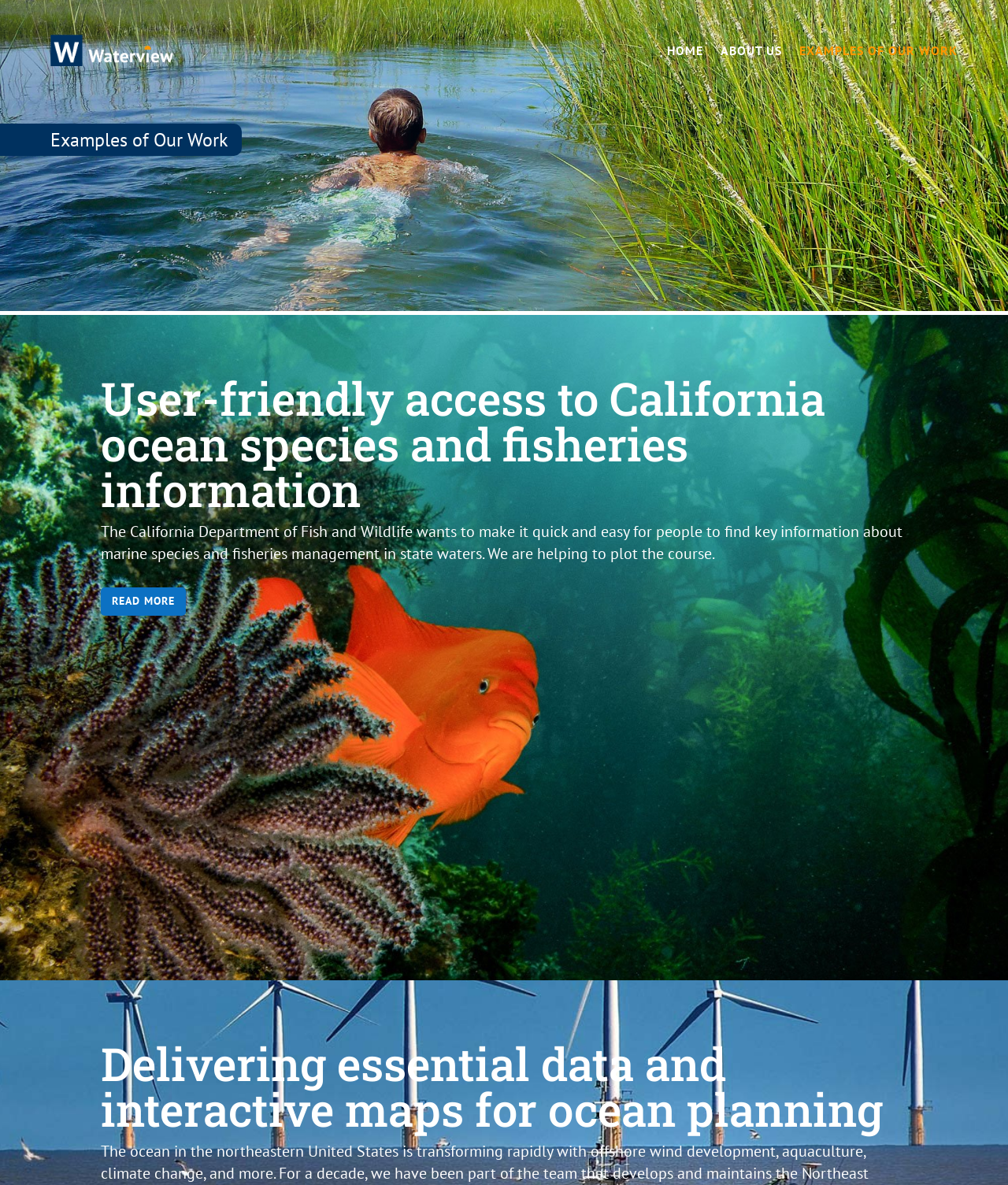Given the webpage screenshot, identify the bounding box of the UI element that matches this description: "Home".

[0.662, 0.017, 0.698, 0.068]